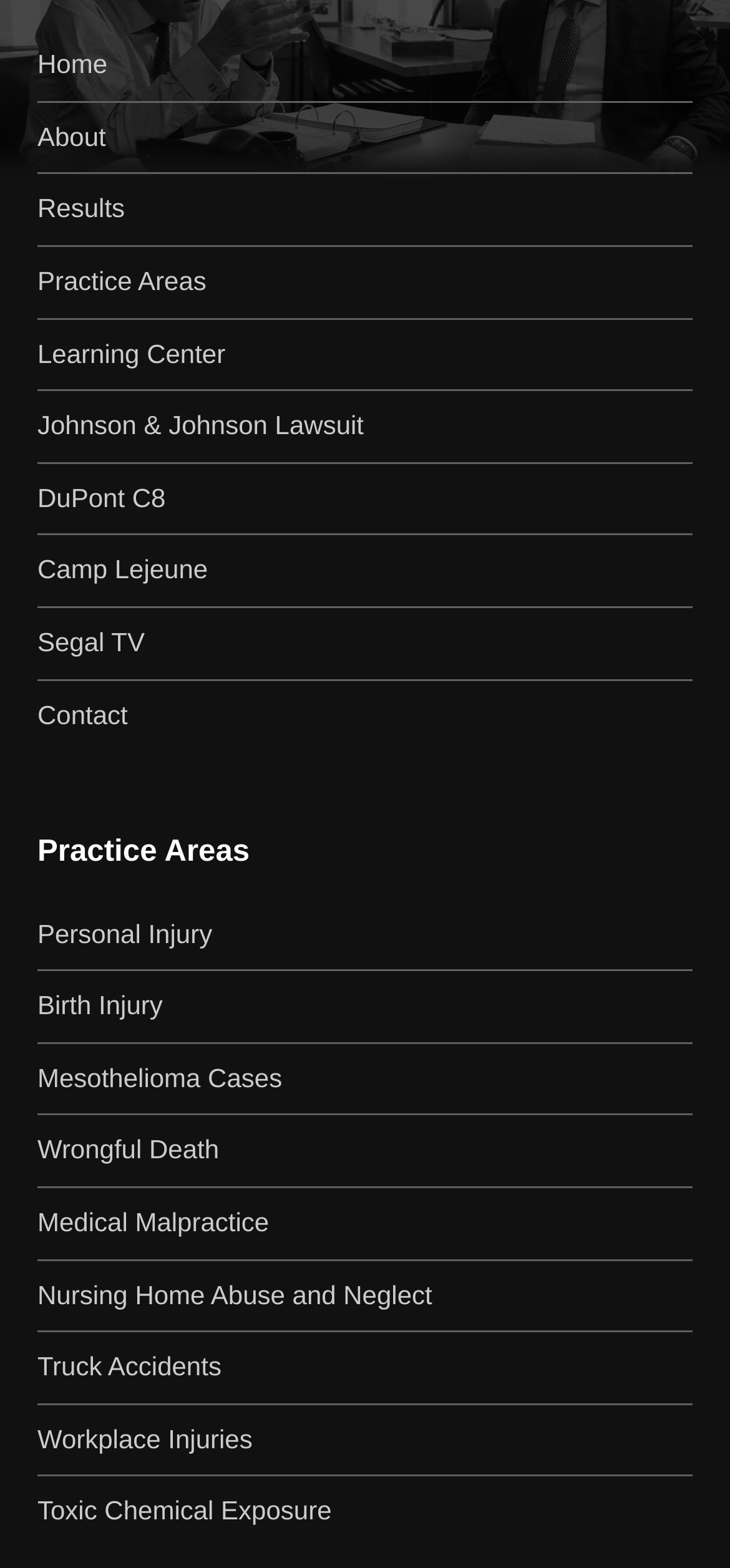Can you look at the image and give a comprehensive answer to the question:
What is the main category of the website?

Based on the navigation links and practice areas listed on the webpage, it appears that the website is primarily focused on law and legal services.